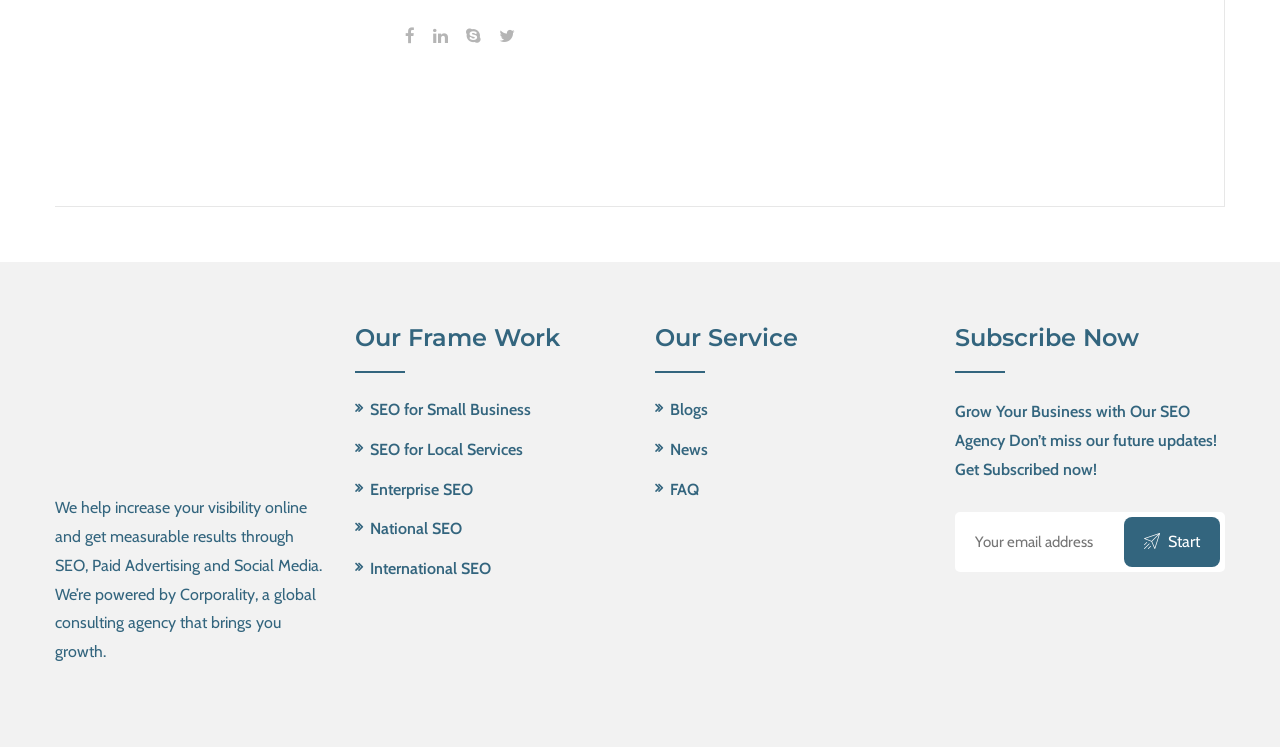Predict the bounding box coordinates of the area that should be clicked to accomplish the following instruction: "Start subscription". The bounding box coordinates should consist of four float numbers between 0 and 1, i.e., [left, top, right, bottom].

[0.878, 0.693, 0.953, 0.759]